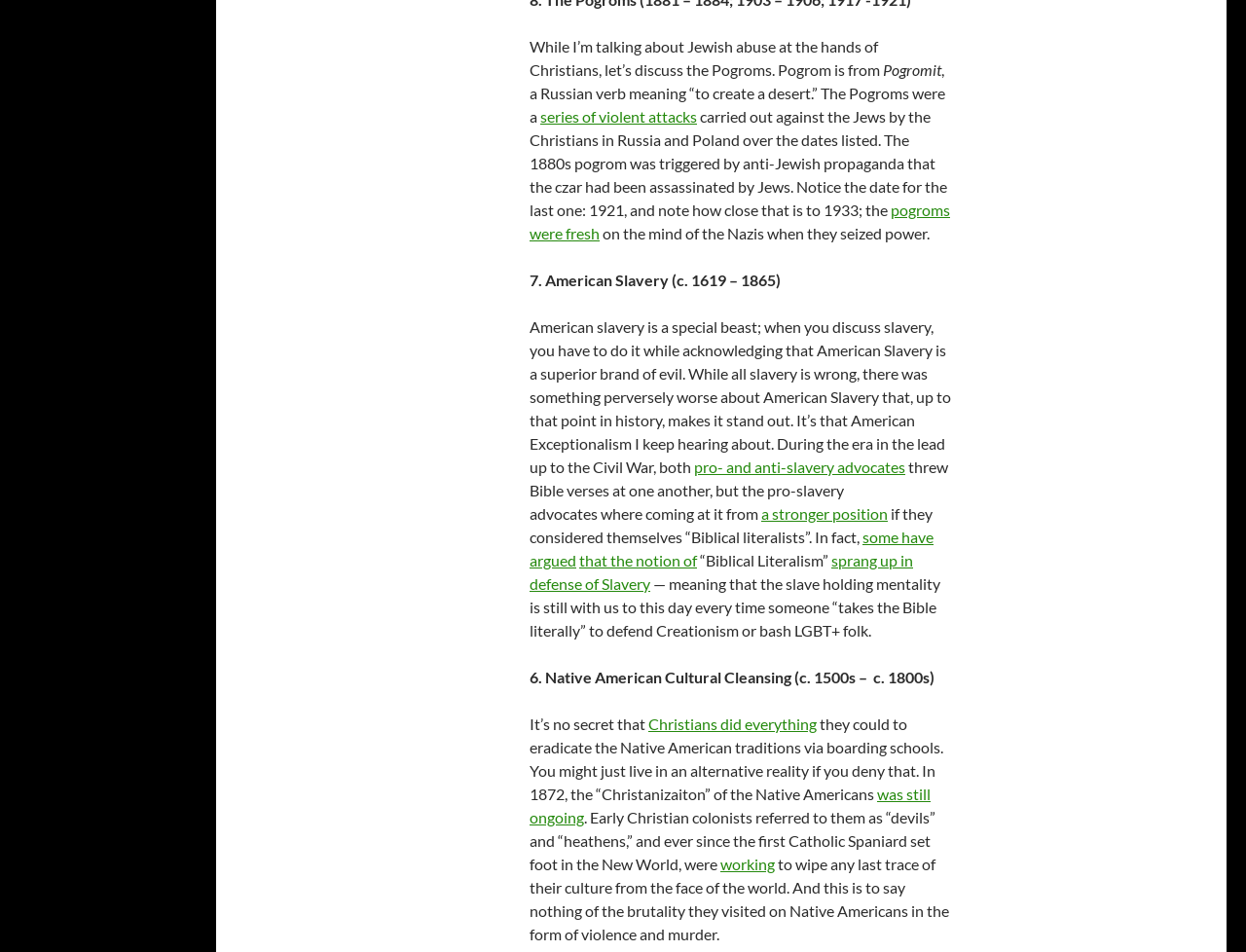What is American Slavery referred to as?
Refer to the image and offer an in-depth and detailed answer to the question.

According to the webpage, American Slavery is referred to as 'a superior brand of evil' because it was perversely worse than other forms of slavery. This is stated in the text 'American slavery is a special beast; when you discuss slavery, you have to do it while acknowledging that American Slavery is a superior brand of evil.'